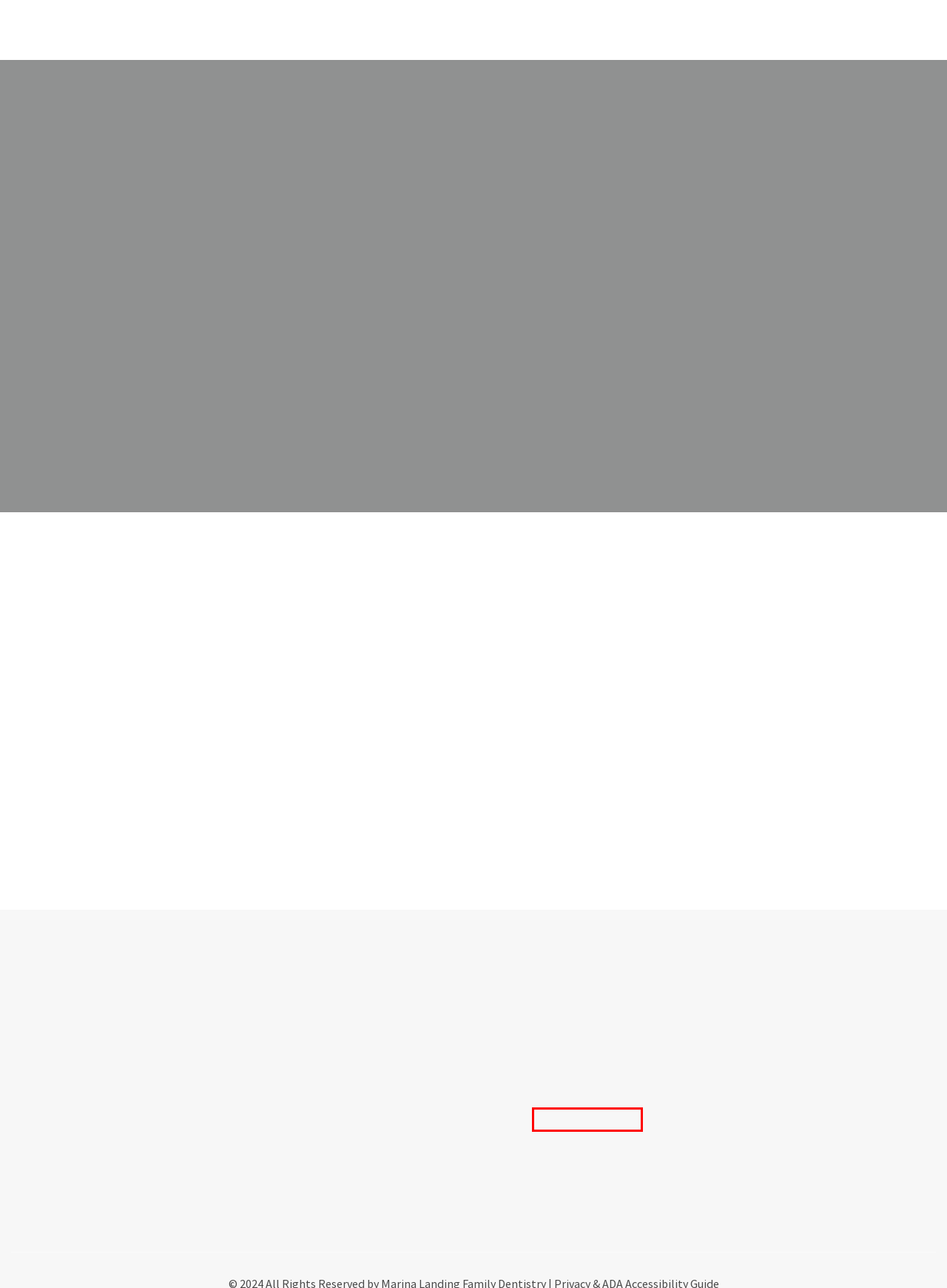You are given a webpage screenshot where a red bounding box highlights an element. Determine the most fitting webpage description for the new page that loads after clicking the element within the red bounding box. Here are the candidates:
A. Restorative Dentist Alameda, CA | Dr. Asmita Dharia
B. Snap-On Smile in Alameda, CA | Marina Landing Family Dentistry
C. Root Canals Alameda, CA | Dr. Asmita Dharia
D. General Dentistry in Alameda, CA | Marina Landing Family Dentistry
E. Sitemap - Dr. Asmita Dharia
F. Site Index - Dr. Asmita Dharia
G. Tooth Bonding in Alameda, CA | Marina Landing Family Dentistry
H. TMJ Treatment in Alameda, CA | Marina Landing Family Dentistry

D